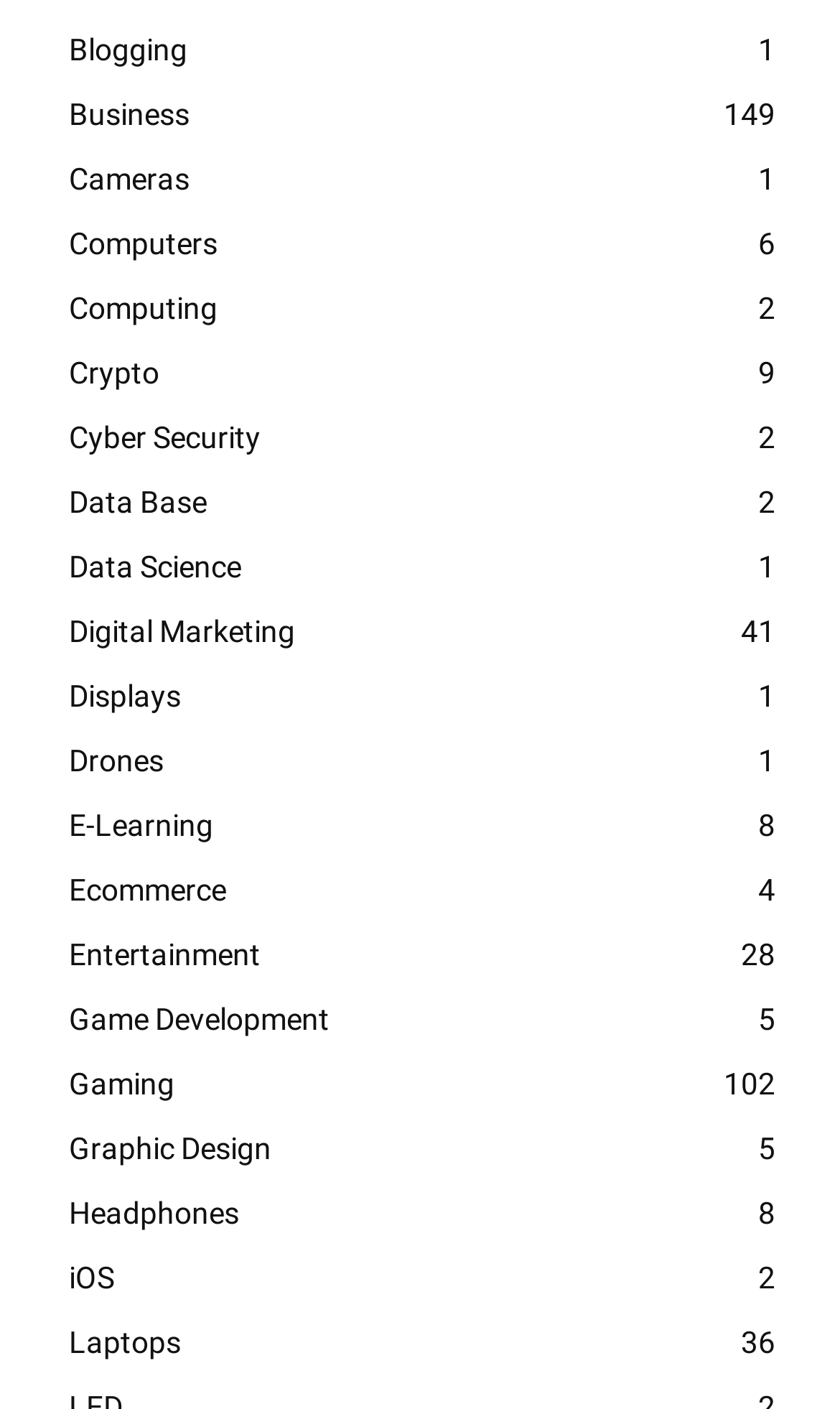Please identify the bounding box coordinates of the clickable element to fulfill the following instruction: "Browse Digital Marketing". The coordinates should be four float numbers between 0 and 1, i.e., [left, top, right, bottom].

[0.051, 0.426, 0.949, 0.472]